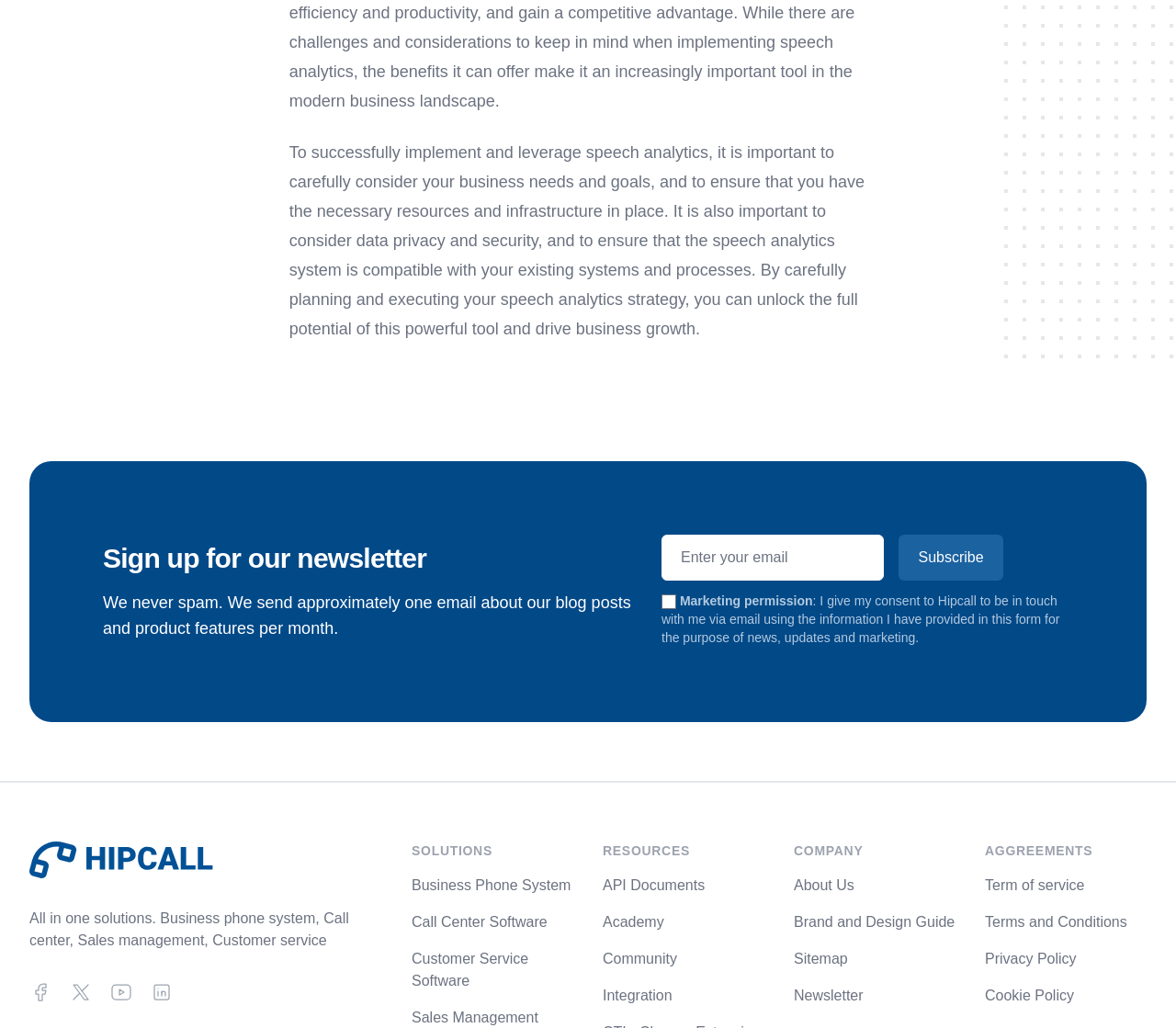What resources are available?
Using the visual information, respond with a single word or phrase.

API Documents, Academy, Community, Integration